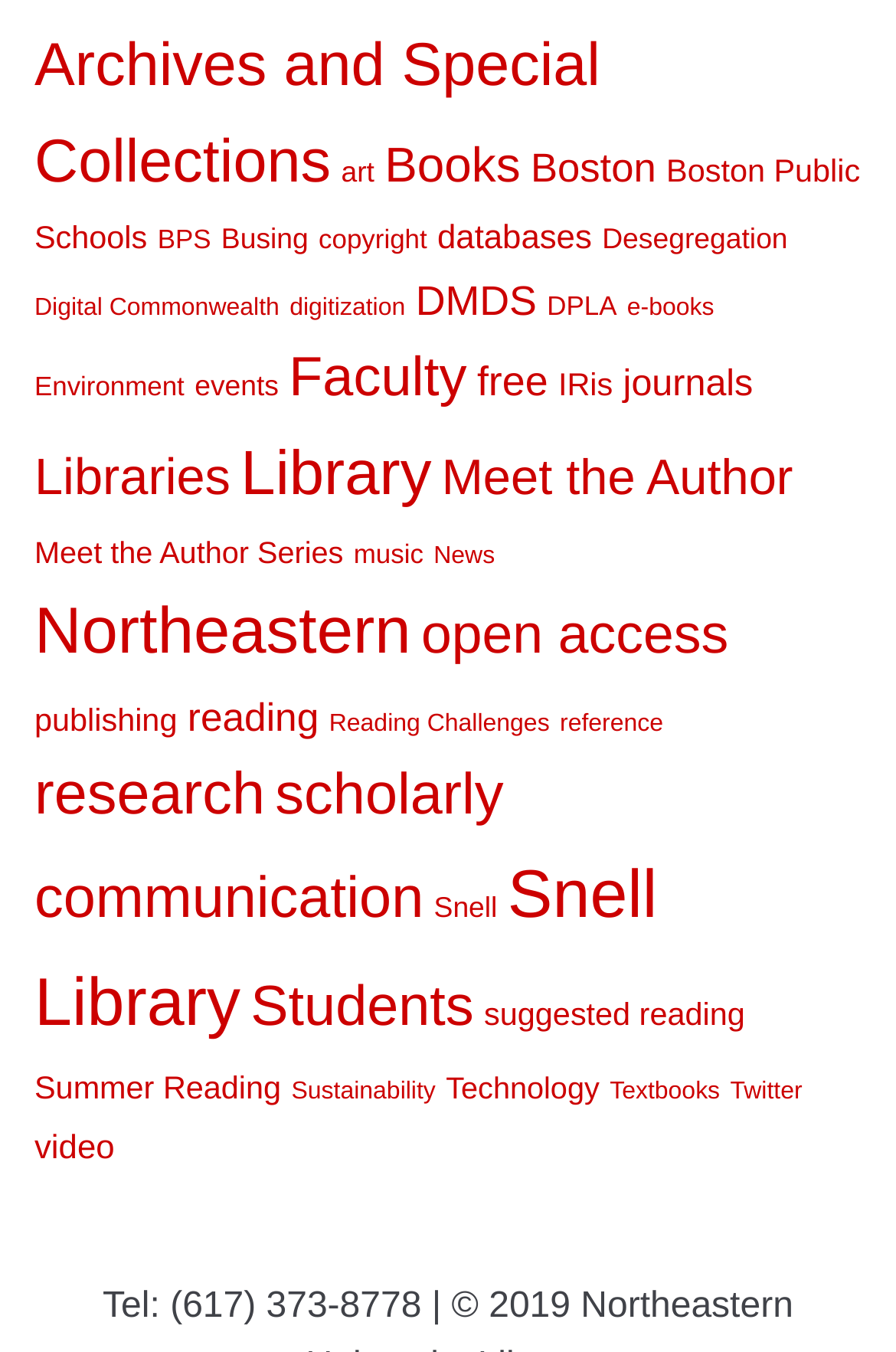Using the elements shown in the image, answer the question comprehensively: What is the topic with the fewest items?

I looked at the links on the webpage and found that several topics have 8 items, including 'music', 'News', 'reference', 'Sustainability', and 'Textbooks'.